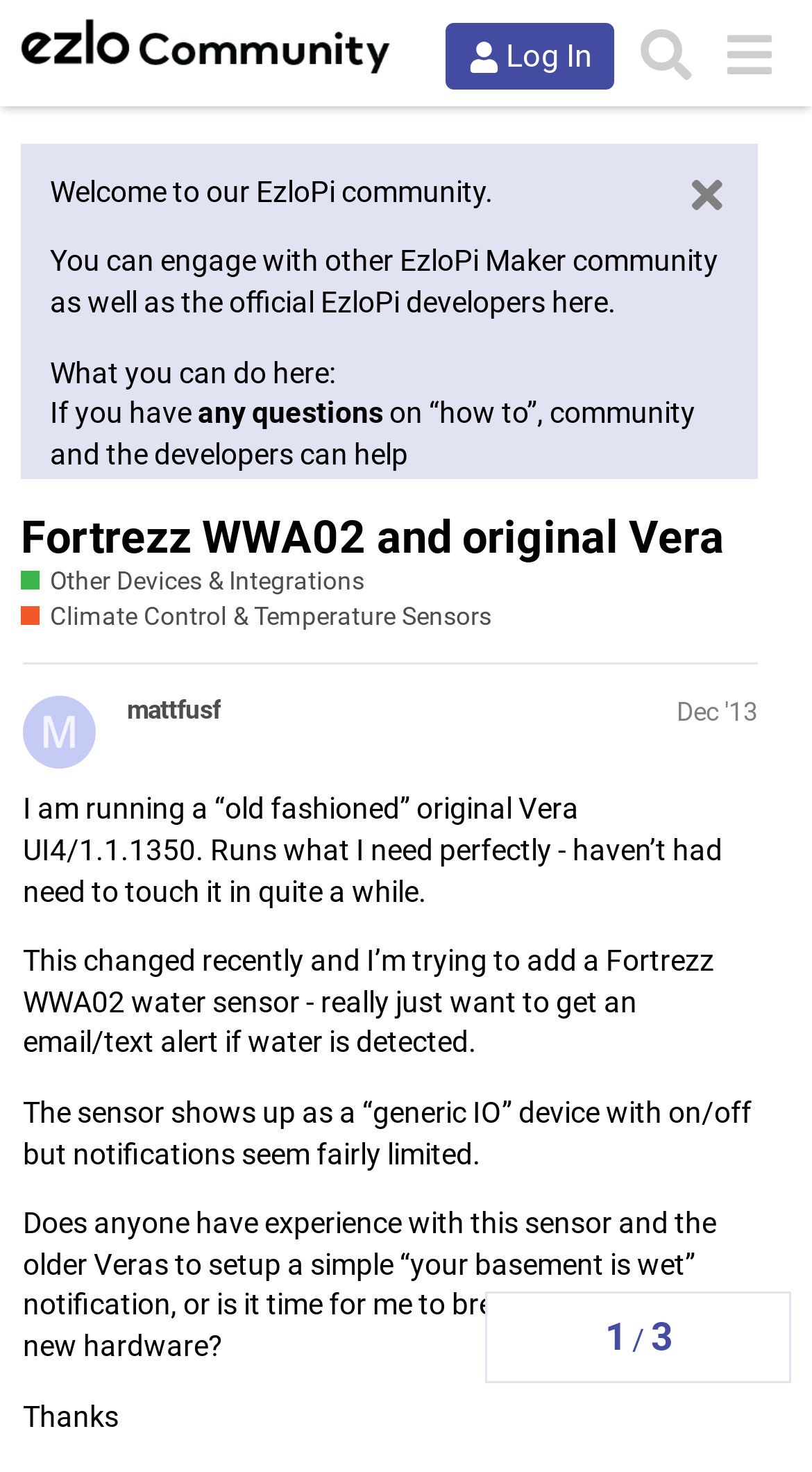Bounding box coordinates are specified in the format (top-left x, top-left y, bottom-right x, bottom-right y). All values are floating point numbers bounded between 0 and 1. Please provide the bounding box coordinate of the region this sentence describes: Climate Control & Temperature Sensors

[0.026, 0.407, 0.605, 0.431]